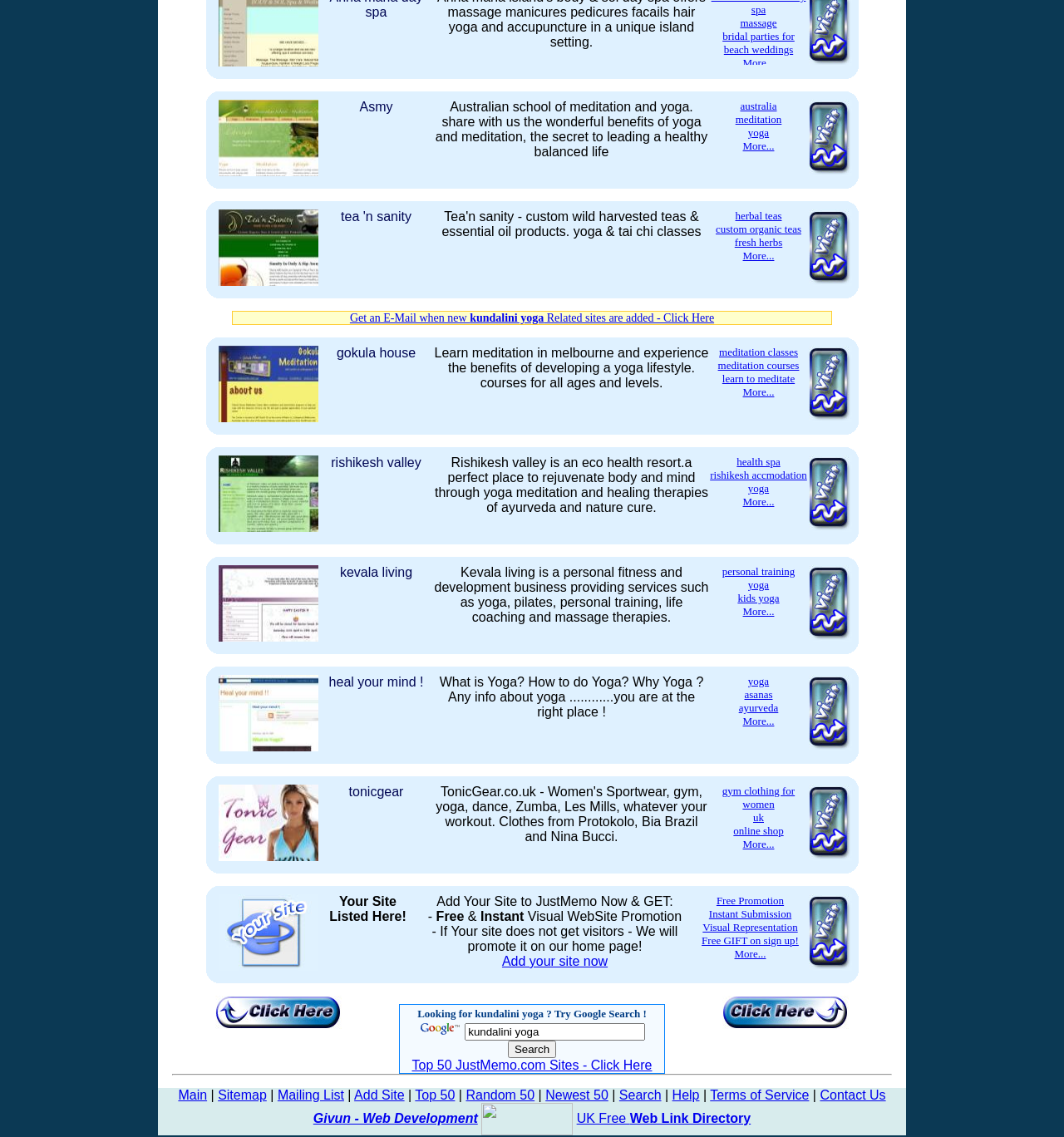Please indicate the bounding box coordinates for the clickable area to complete the following task: "Learn more about meditation". The coordinates should be specified as four float numbers between 0 and 1, i.e., [left, top, right, bottom].

[0.691, 0.099, 0.735, 0.11]